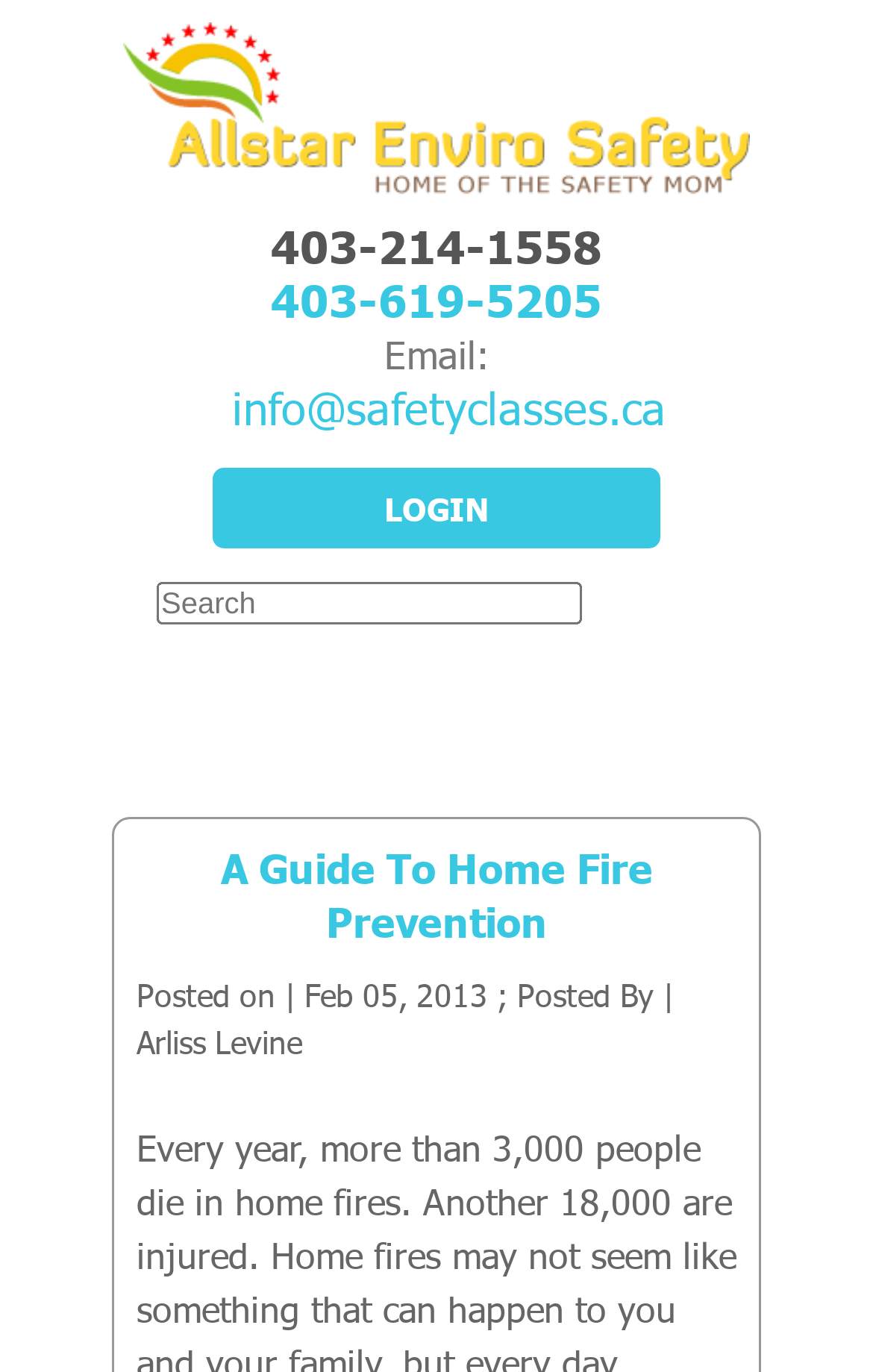Find the bounding box coordinates for the HTML element described in this sentence: "alt="safetymom logo"". Provide the coordinates as four float numbers between 0 and 1, in the format [left, top, right, bottom].

[0.141, 0.121, 0.859, 0.148]